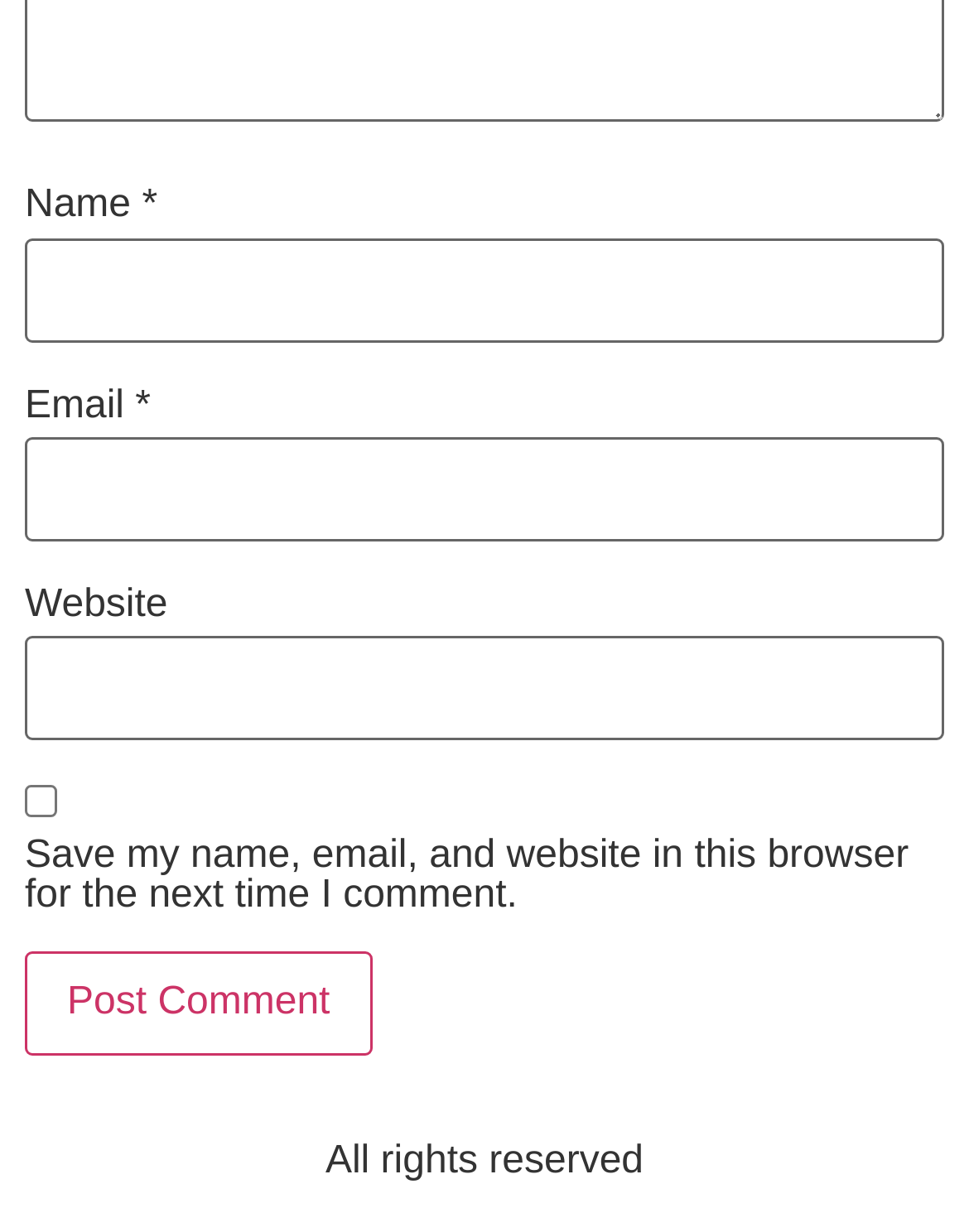Please use the details from the image to answer the following question comprehensively:
What is the purpose of the checkbox?

The purpose of the checkbox is to save the user's name, email, and website in the browser for the next time they comment, as indicated by the checkbox's label.